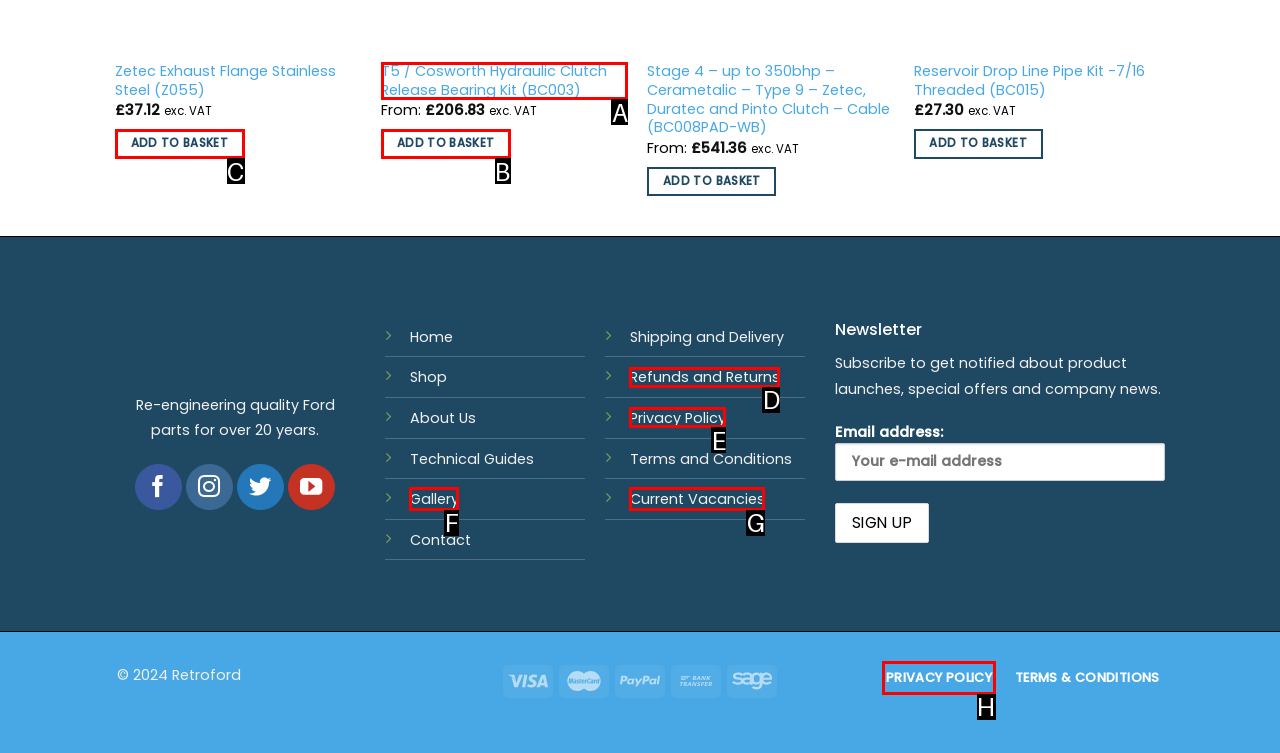Select the HTML element that needs to be clicked to carry out the task: Add Zetec Exhaust Flange Stainless Steel to basket
Provide the letter of the correct option.

C